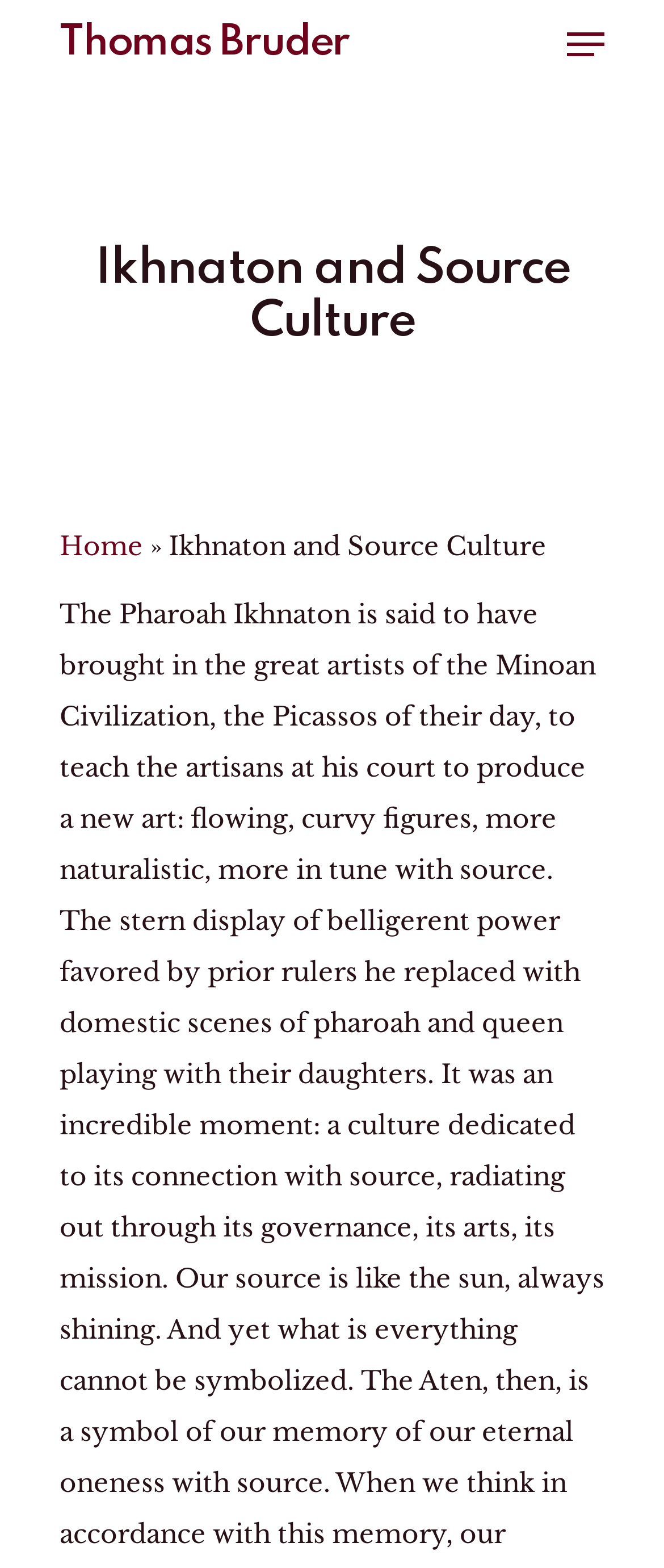From the given element description: "Thomas Bruder", find the bounding box for the UI element. Provide the coordinates as four float numbers between 0 and 1, in the order [left, top, right, bottom].

[0.09, 0.013, 0.526, 0.042]